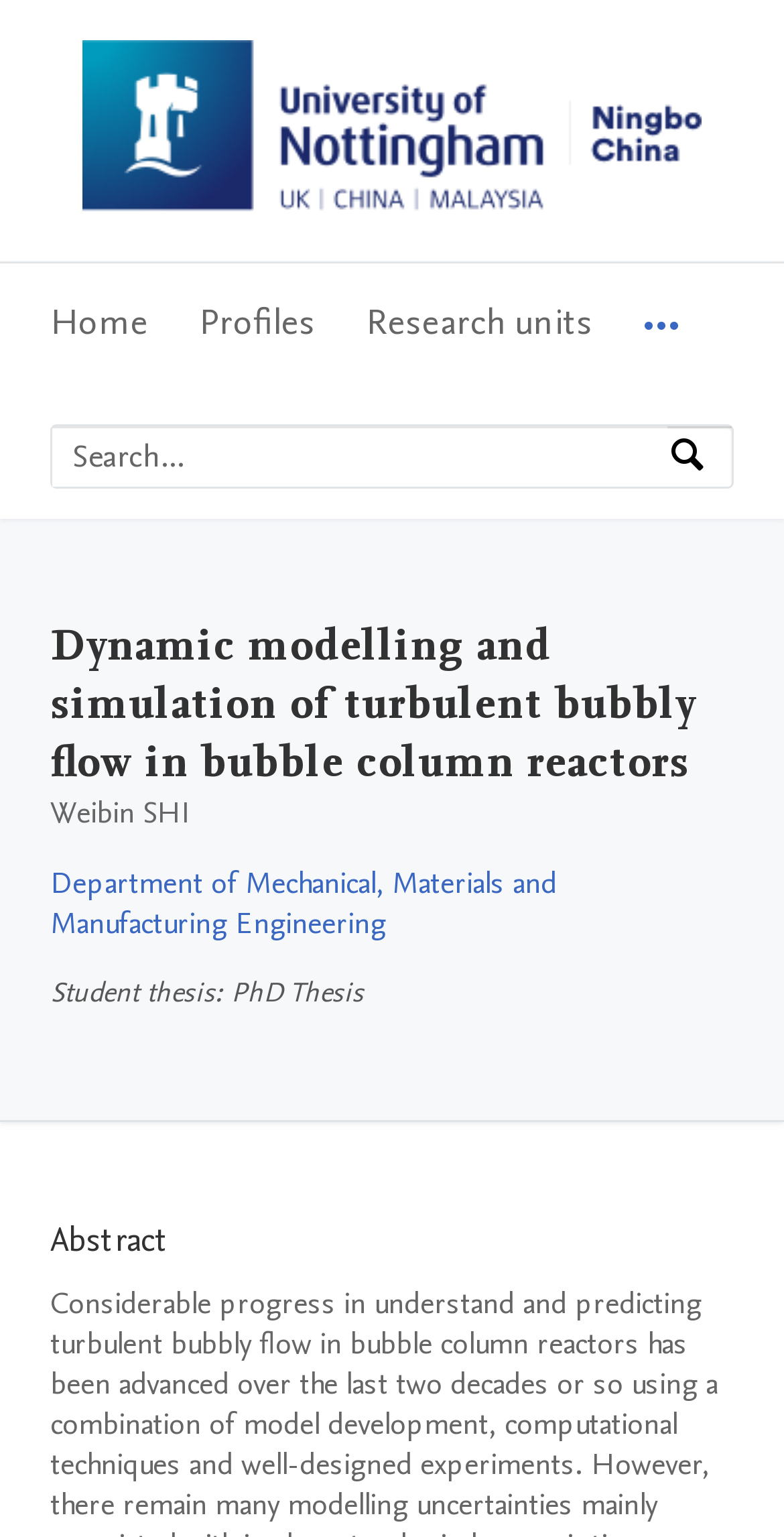What is the name of the university?
Please look at the screenshot and answer using one word or phrase.

University of Nottingham Ningbo China